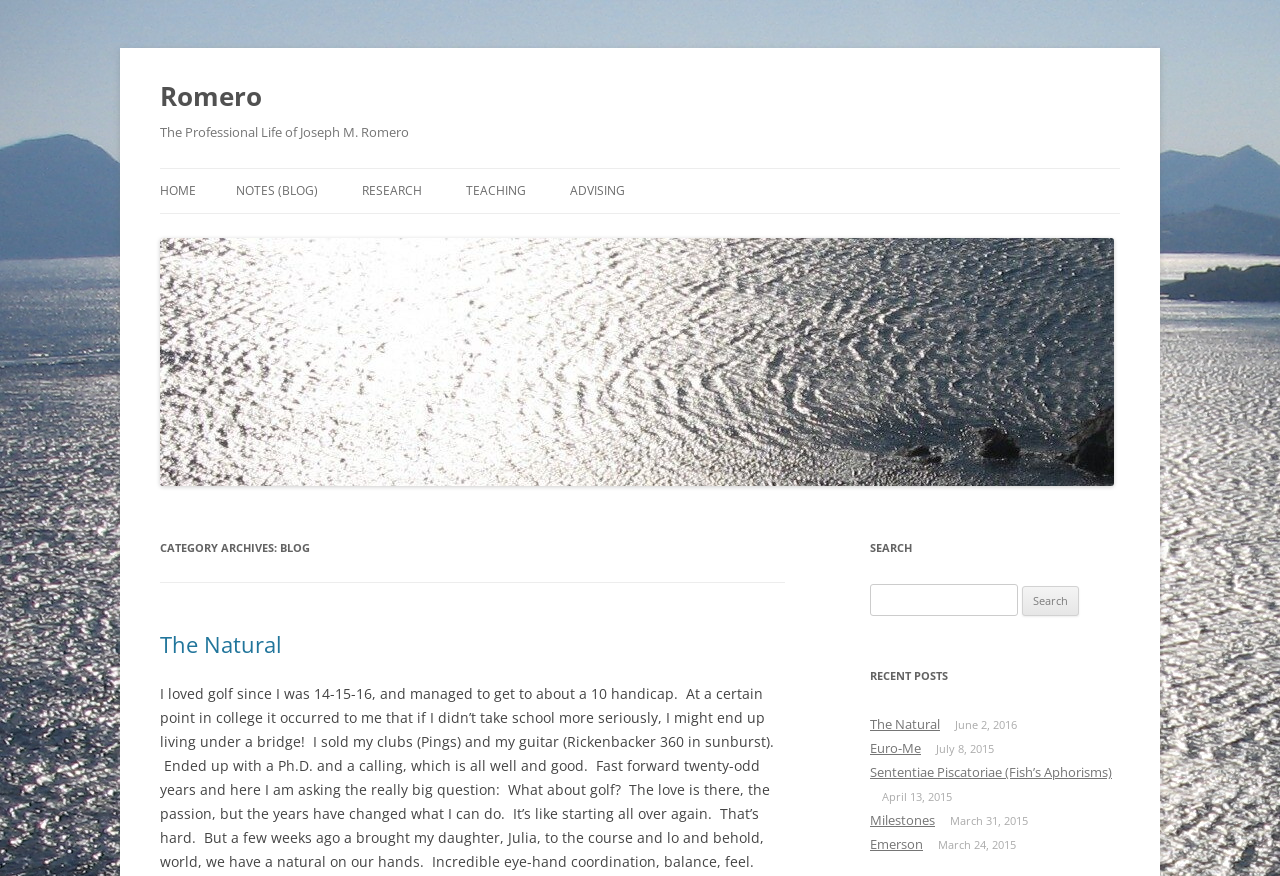Please locate the bounding box coordinates of the region I need to click to follow this instruction: "search for something".

[0.68, 0.667, 0.795, 0.704]